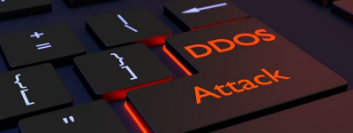Generate an elaborate caption for the given image.

The image depicts a close-up view of a computer keyboard featuring keys illuminated in a vibrant red hue. Prominently displayed is the phrase "DDoS Attack" on one of the keys, highlighting its significance in the realm of cybersecurity. The surrounding keys, designed in a sleek black, feature typical characters and symbols associated with programming and computer operations. This visual representation underscores the increasing focus on cybersecurity threats, especially Distributed Denial of Service (DDoS) attacks, which pose serious challenges to online services and infrastructures. The imagery serves as a stark reminder of the digital vulnerabilities faced in today's interconnected world.